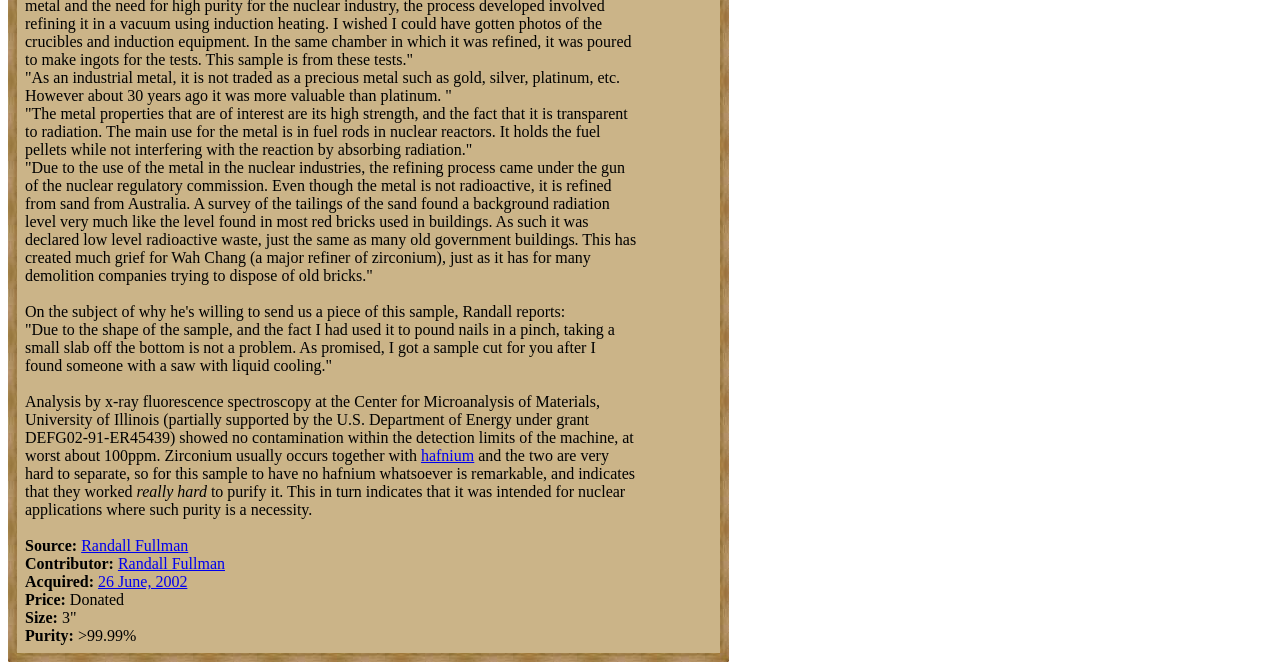Locate the bounding box of the user interface element based on this description: "26 June, 2002".

[0.077, 0.855, 0.146, 0.881]